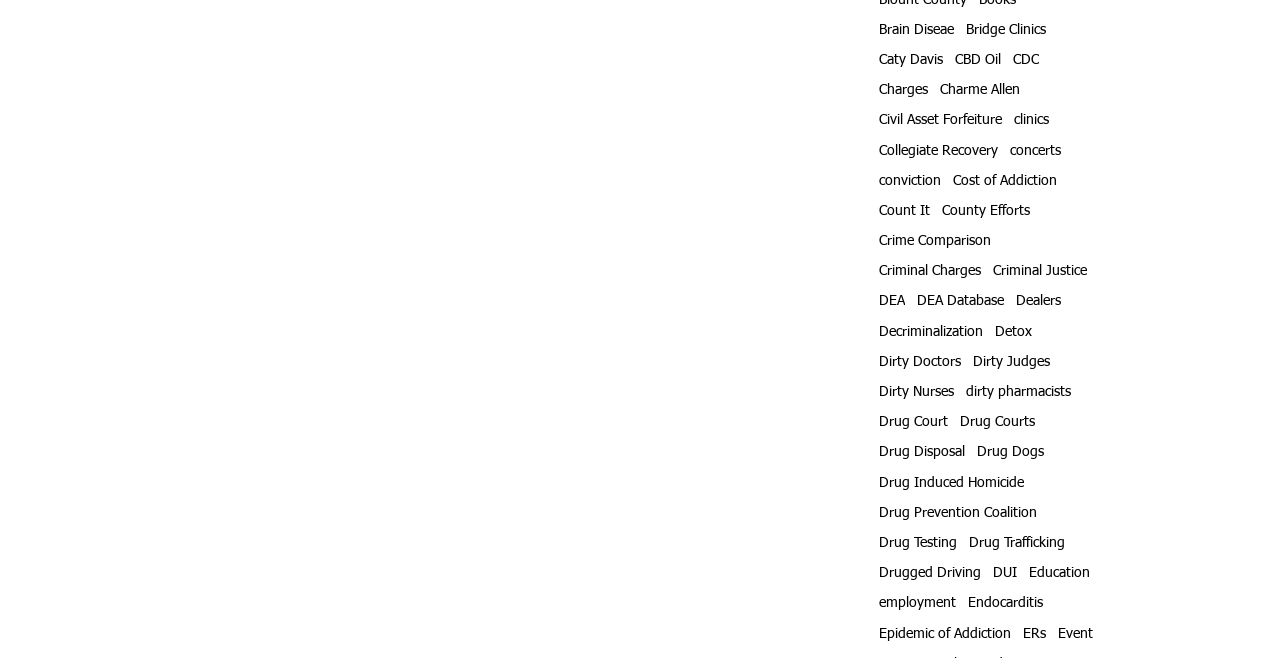Determine the bounding box coordinates of the region to click in order to accomplish the following instruction: "Check Charges". Provide the coordinates as four float numbers between 0 and 1, specifically [left, top, right, bottom].

[0.687, 0.123, 0.725, 0.151]